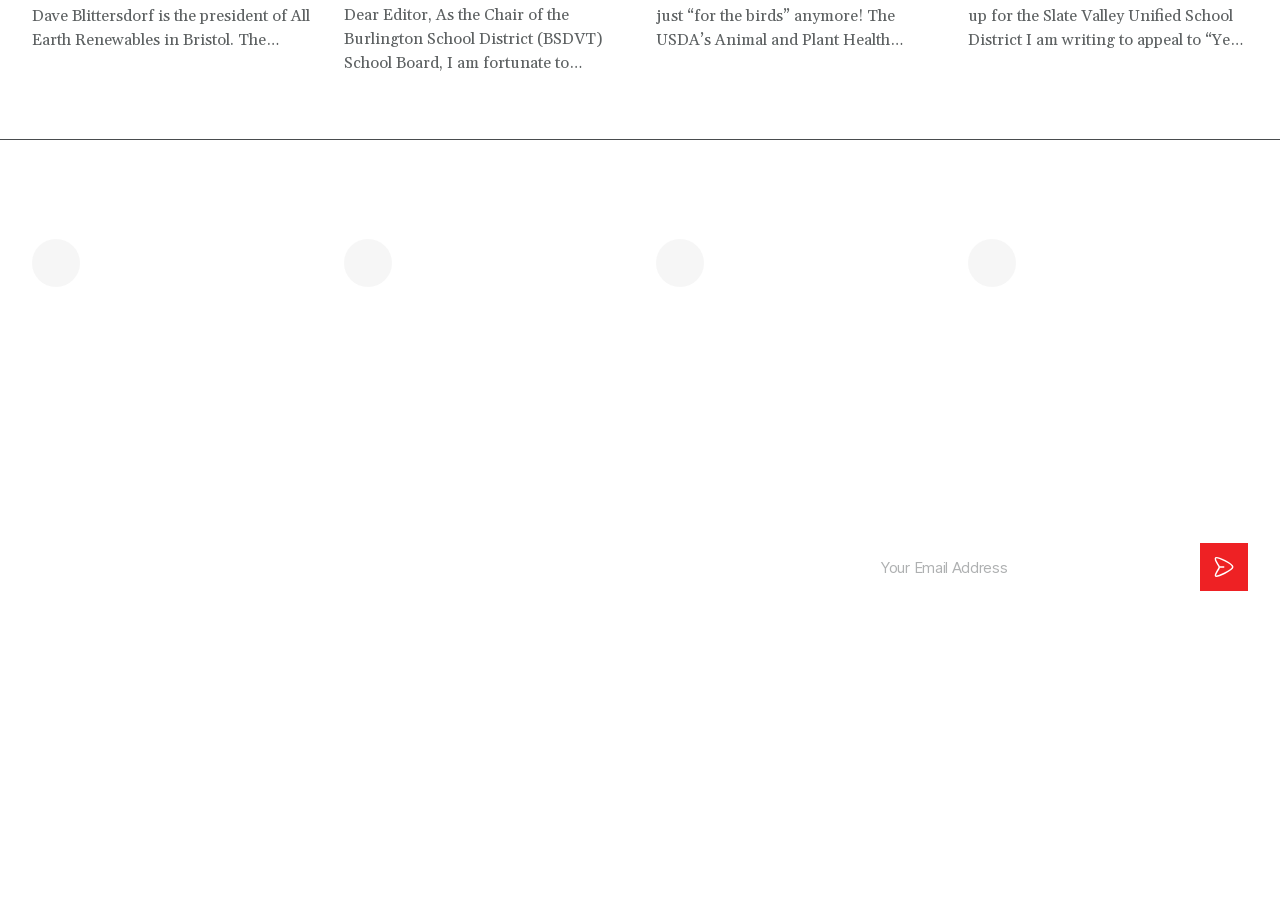What is the address of the Mountain Times?
Answer with a single word or phrase, using the screenshot for reference.

5465 U.S. 4 Killington, VT 05751